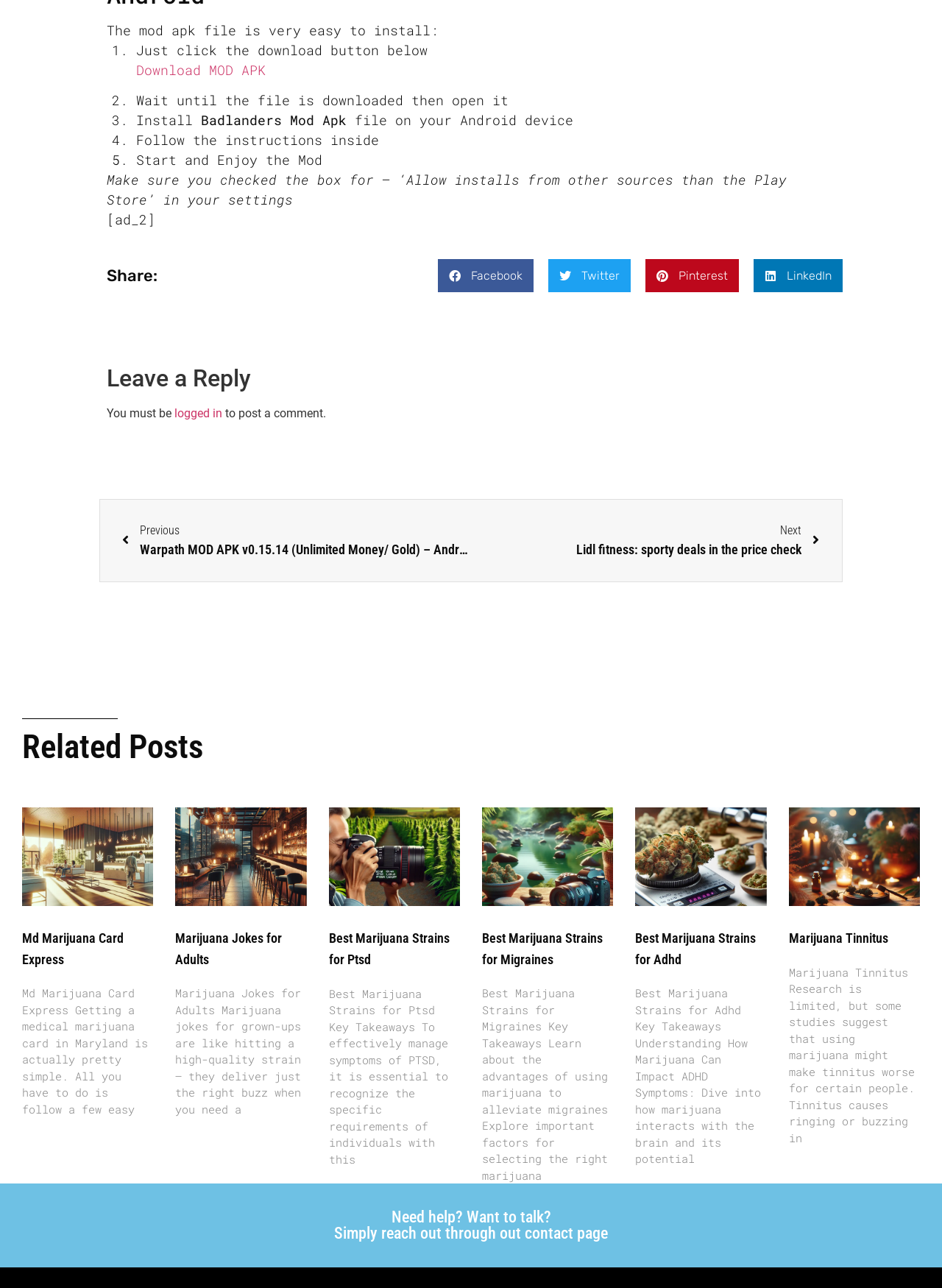Determine the bounding box coordinates of the region I should click to achieve the following instruction: "Read Md Marijuana Card Express". Ensure the bounding box coordinates are four float numbers between 0 and 1, i.e., [left, top, right, bottom].

[0.023, 0.627, 0.163, 0.703]